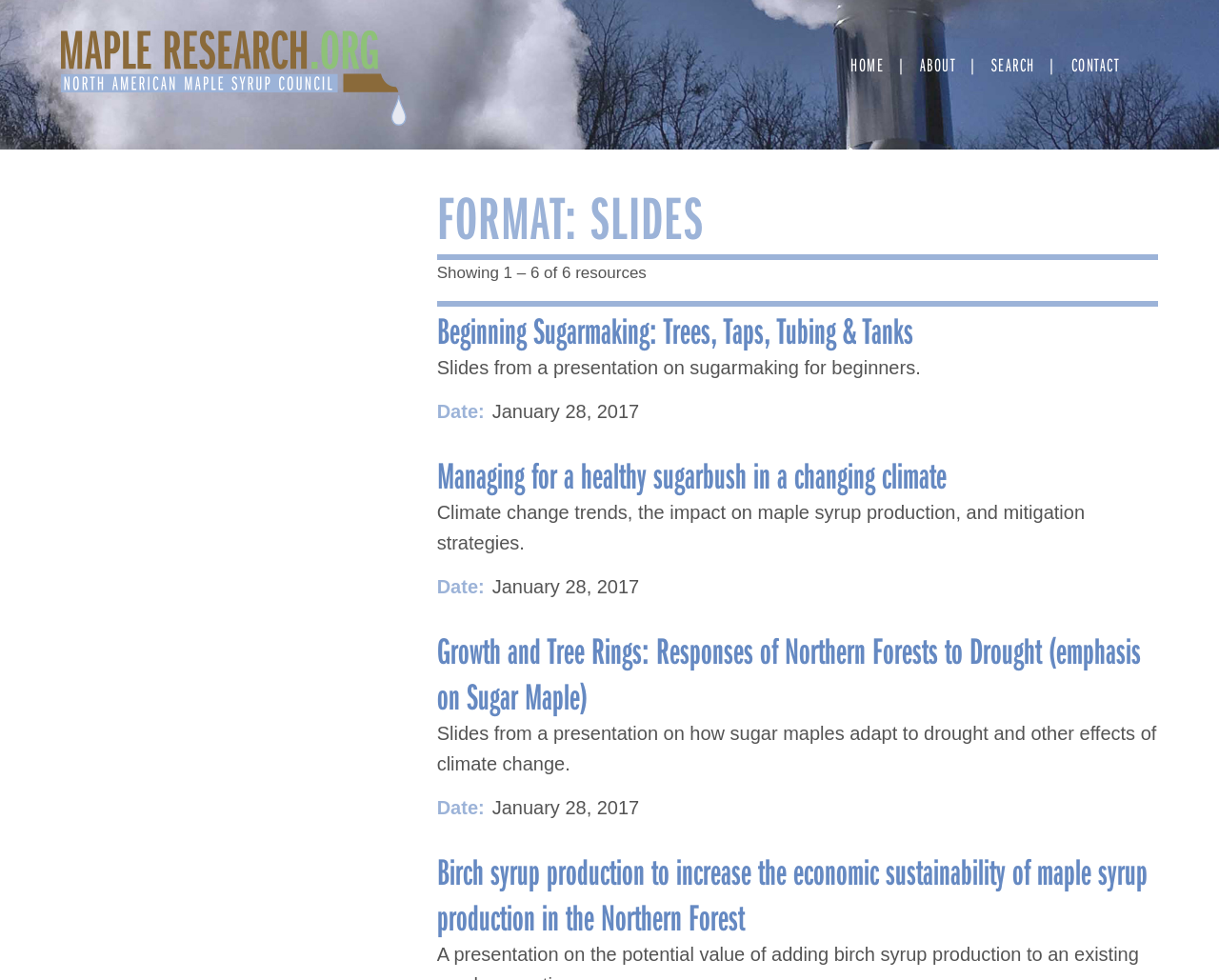Provide the bounding box coordinates for the area that should be clicked to complete the instruction: "view Beginning Sugarmaking: Trees, Taps, Tubing & Tanks".

[0.358, 0.312, 0.749, 0.361]